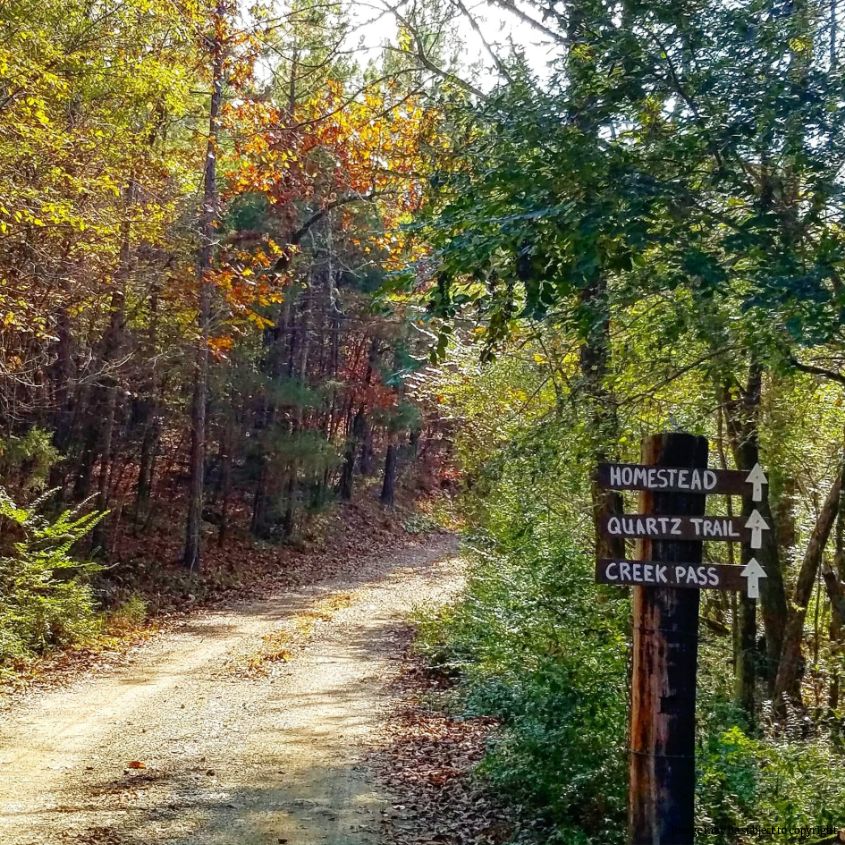How many trails are indicated on the wooden signpost?
Based on the image, respond with a single word or phrase.

Three